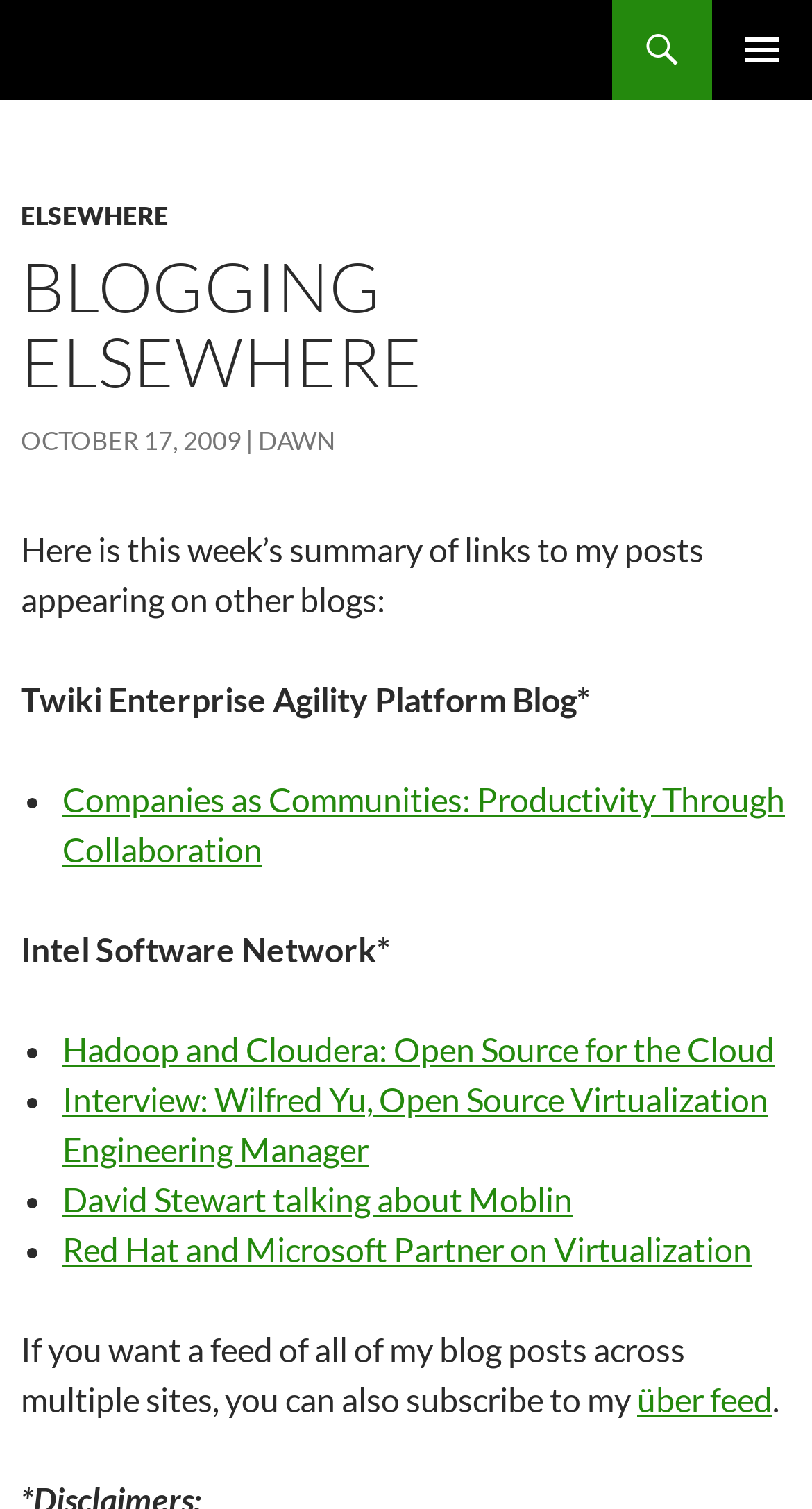Please identify the bounding box coordinates of the element on the webpage that should be clicked to follow this instruction: "Click on the 'Fast Wonder' link". The bounding box coordinates should be given as four float numbers between 0 and 1, formatted as [left, top, right, bottom].

[0.026, 0.0, 0.29, 0.066]